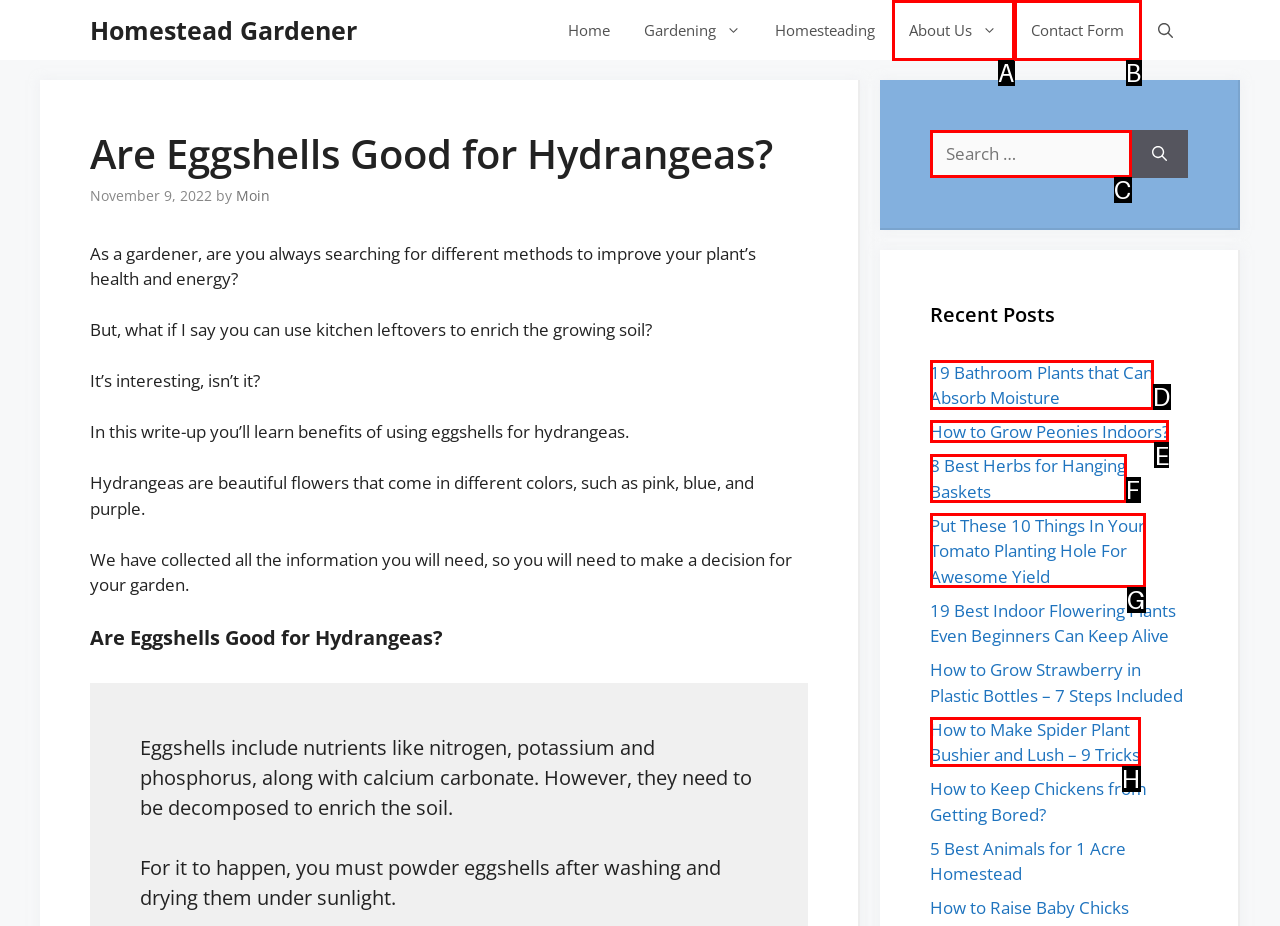Determine the right option to click to perform this task: Click on the 'How to Grow Peonies Indoors?' link
Answer with the correct letter from the given choices directly.

E